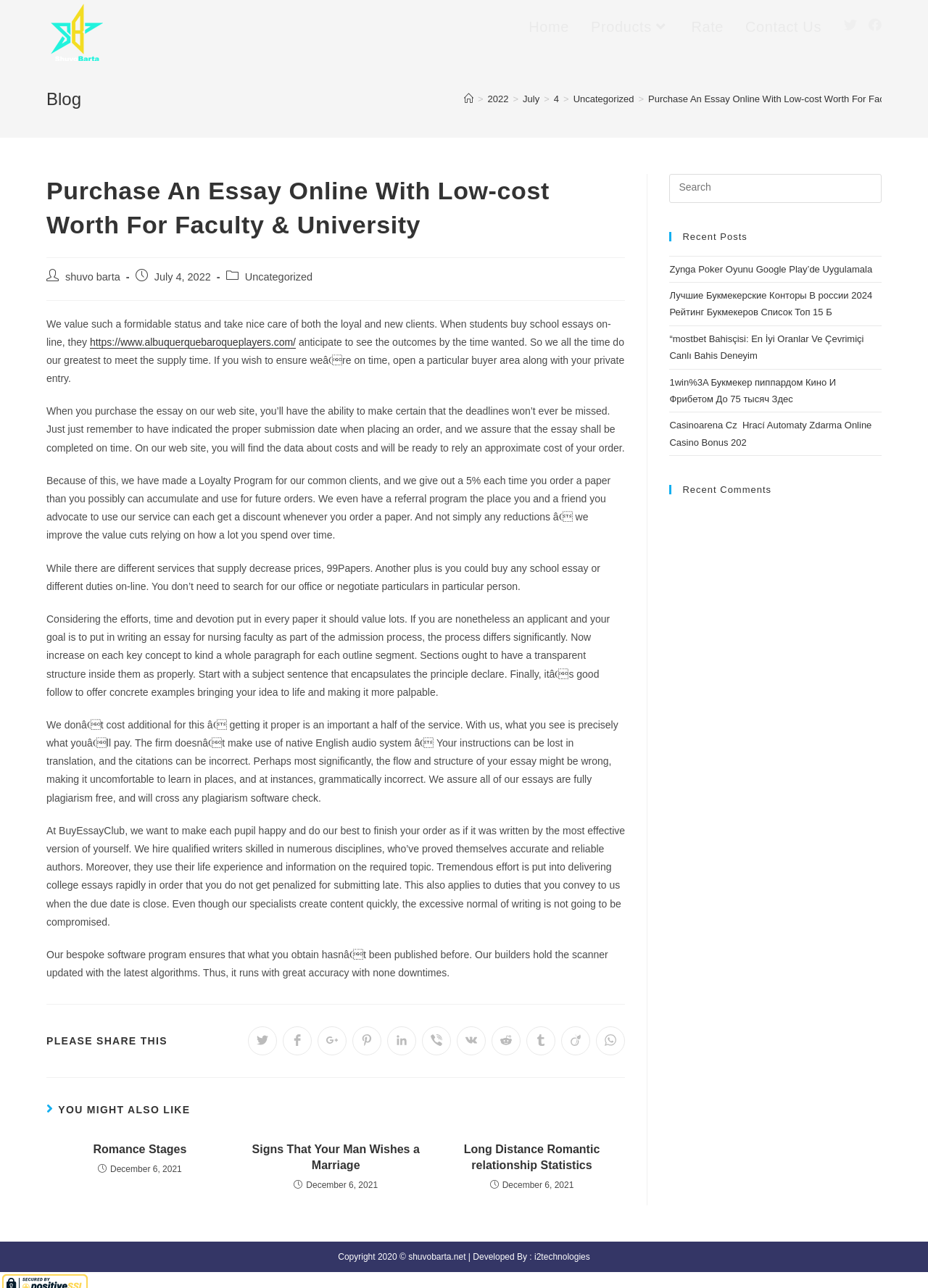Bounding box coordinates are specified in the format (top-left x, top-left y, bottom-right x, bottom-right y). All values are floating point numbers bounded between 0 and 1. Please provide the bounding box coordinate of the region this sentence describes: Products

[0.625, 0.0, 0.733, 0.042]